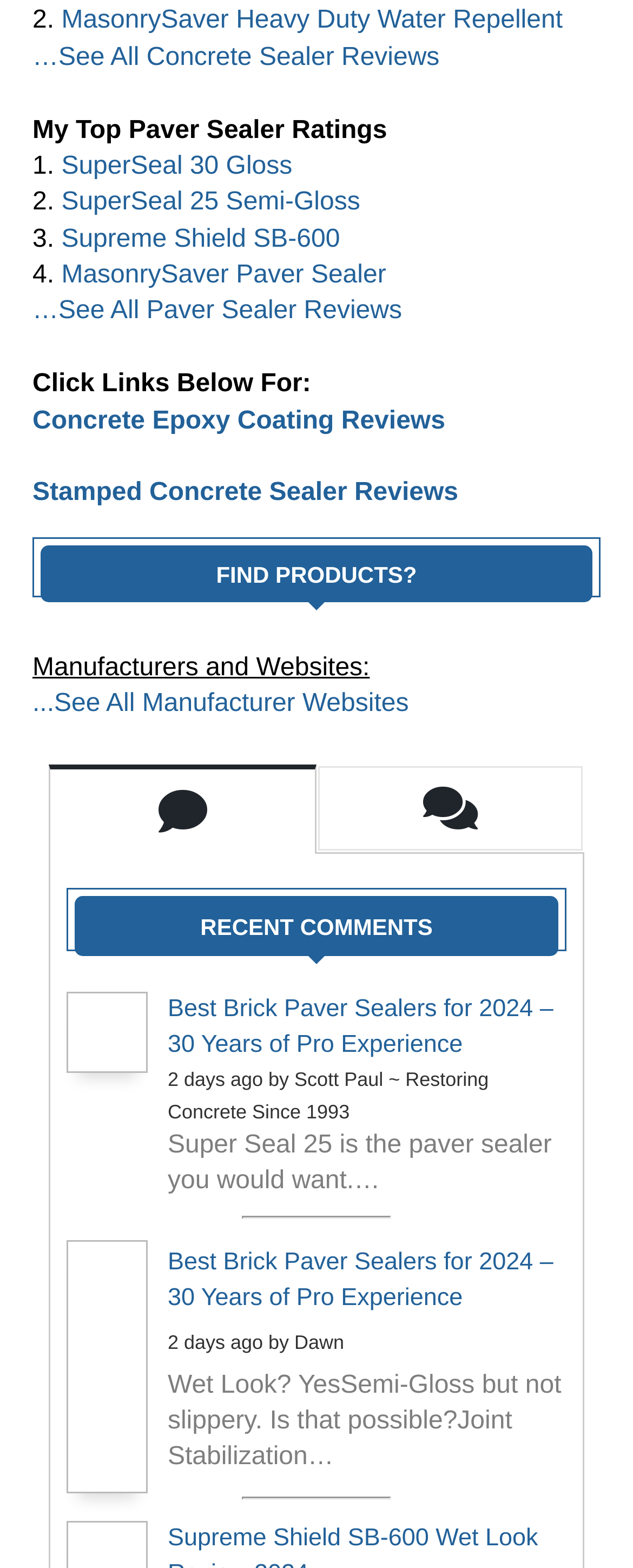Identify the bounding box coordinates of the element that should be clicked to fulfill this task: "Click on Best Brick Paver Sealers for 2024 – 30 Years of Pro Experience". The coordinates should be provided as four float numbers between 0 and 1, i.e., [left, top, right, bottom].

[0.265, 0.632, 0.895, 0.678]